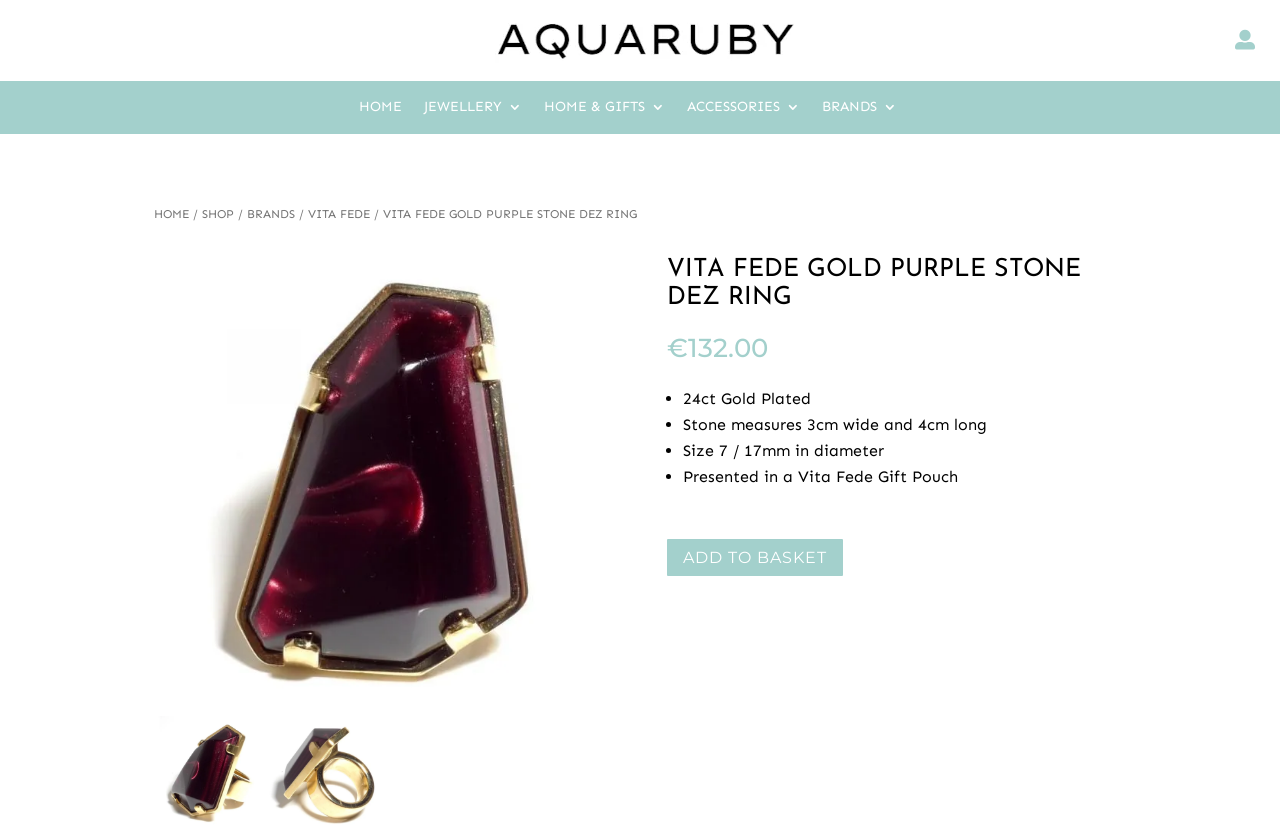Please find the bounding box coordinates of the element that must be clicked to perform the given instruction: "Contact TAG Solutions". The coordinates should be four float numbers from 0 to 1, i.e., [left, top, right, bottom].

None